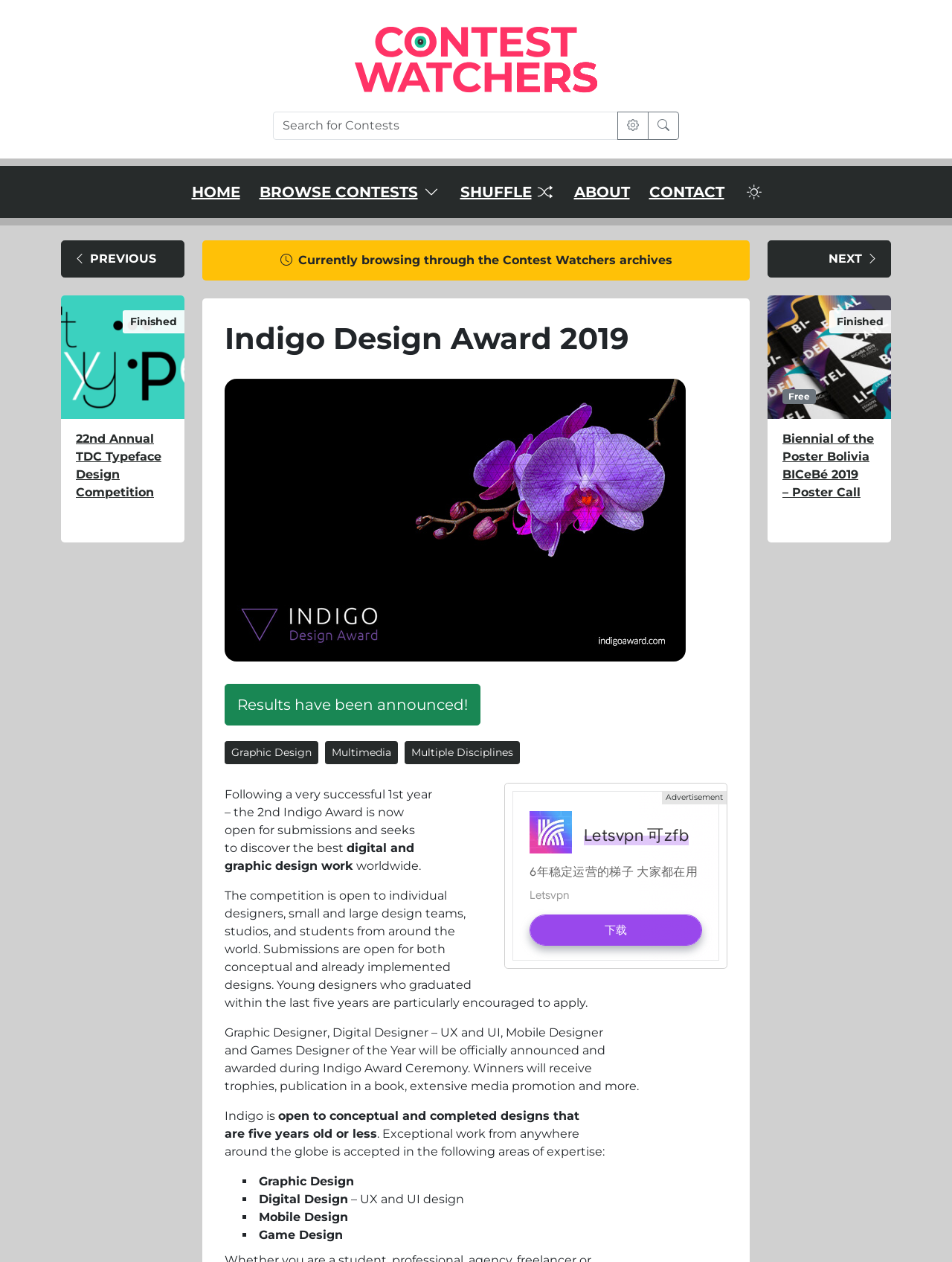Please indicate the bounding box coordinates for the clickable area to complete the following task: "Browse contests". The coordinates should be specified as four float numbers between 0 and 1, i.e., [left, top, right, bottom].

[0.272, 0.145, 0.347, 0.159]